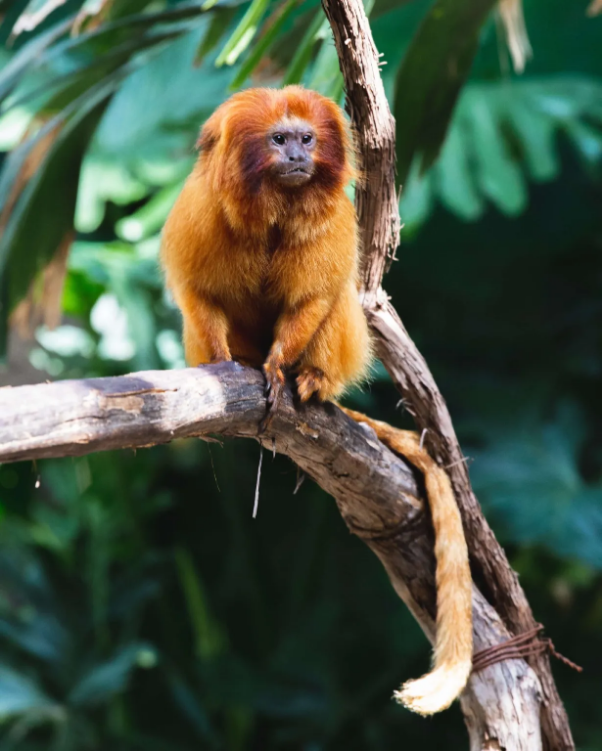Write a descriptive caption for the image, covering all notable aspects.

The image features a golden lion tamarin perched gracefully on a branch amidst a lush green backdrop. This vibrant monkey, known for its striking golden-orange fur and expressive face, showcases its robust build and inquisitive nature. The tamarin's eyes reflect a curious intelligence as it surveys its surroundings from its elevated position. Its long, bushy tail, commonly seen curling around branches for balance, adds to its charm. This species, scientifically named *Leontopithecus rosalia*, is native to the Atlantic coastal forests of Brazil and is known for its playful and social behavior. The habitat depicted in the background, filled with rich foliage, highlights the tamarin's natural environment, essential for its survival and well-being.